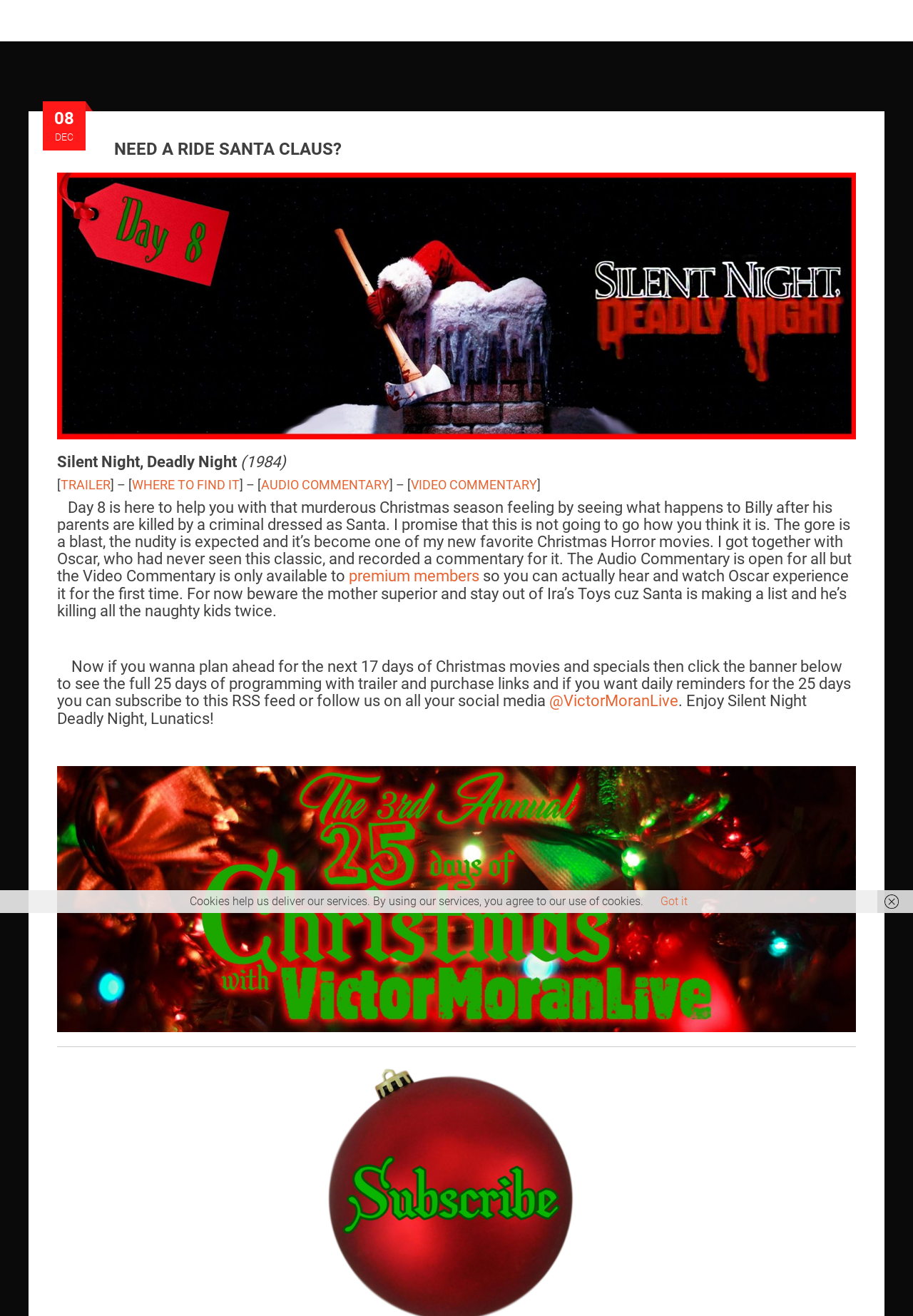What is the purpose of the audio commentary?
Using the information from the image, answer the question thoroughly.

The purpose of the audio commentary can be inferred from the text 'I got together with Oscar, who had never seen this classic, and recorded a commentary for it.' This suggests that the audio commentary is meant to allow listeners to hear Oscar's experience of watching the movie for the first time.